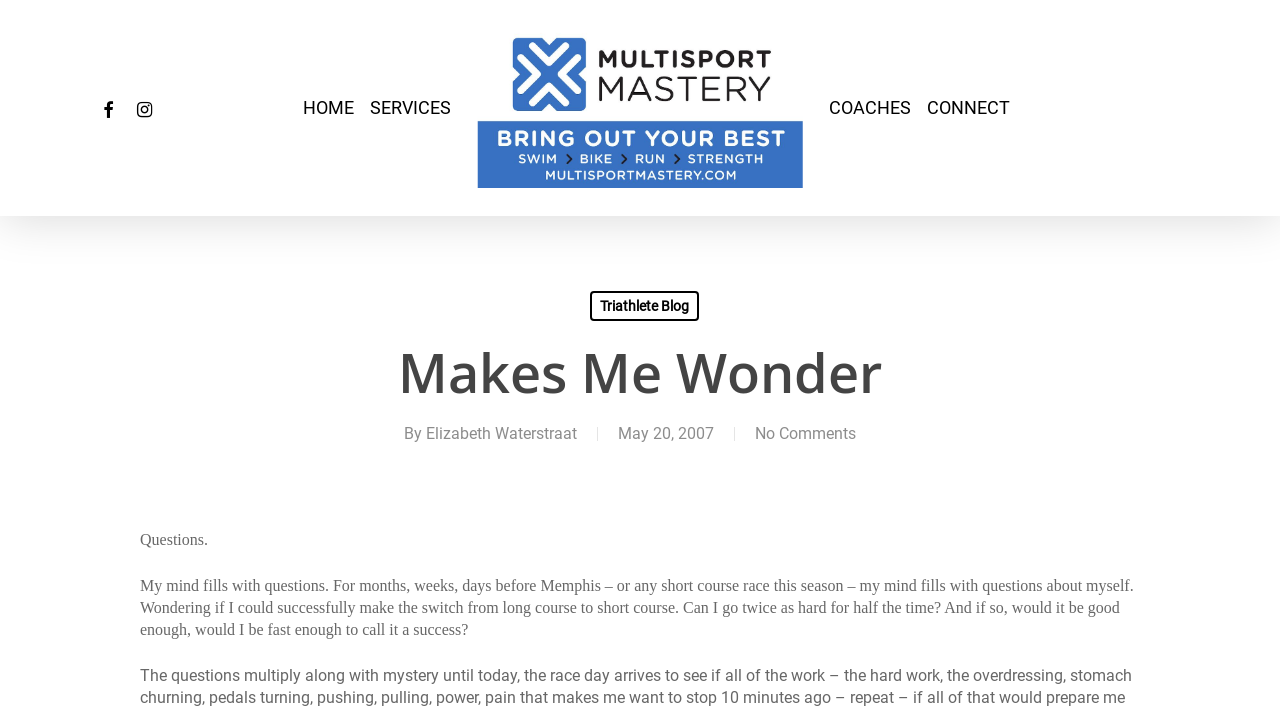Locate the bounding box coordinates of the item that should be clicked to fulfill the instruction: "check facebook page".

[0.07, 0.135, 0.098, 0.168]